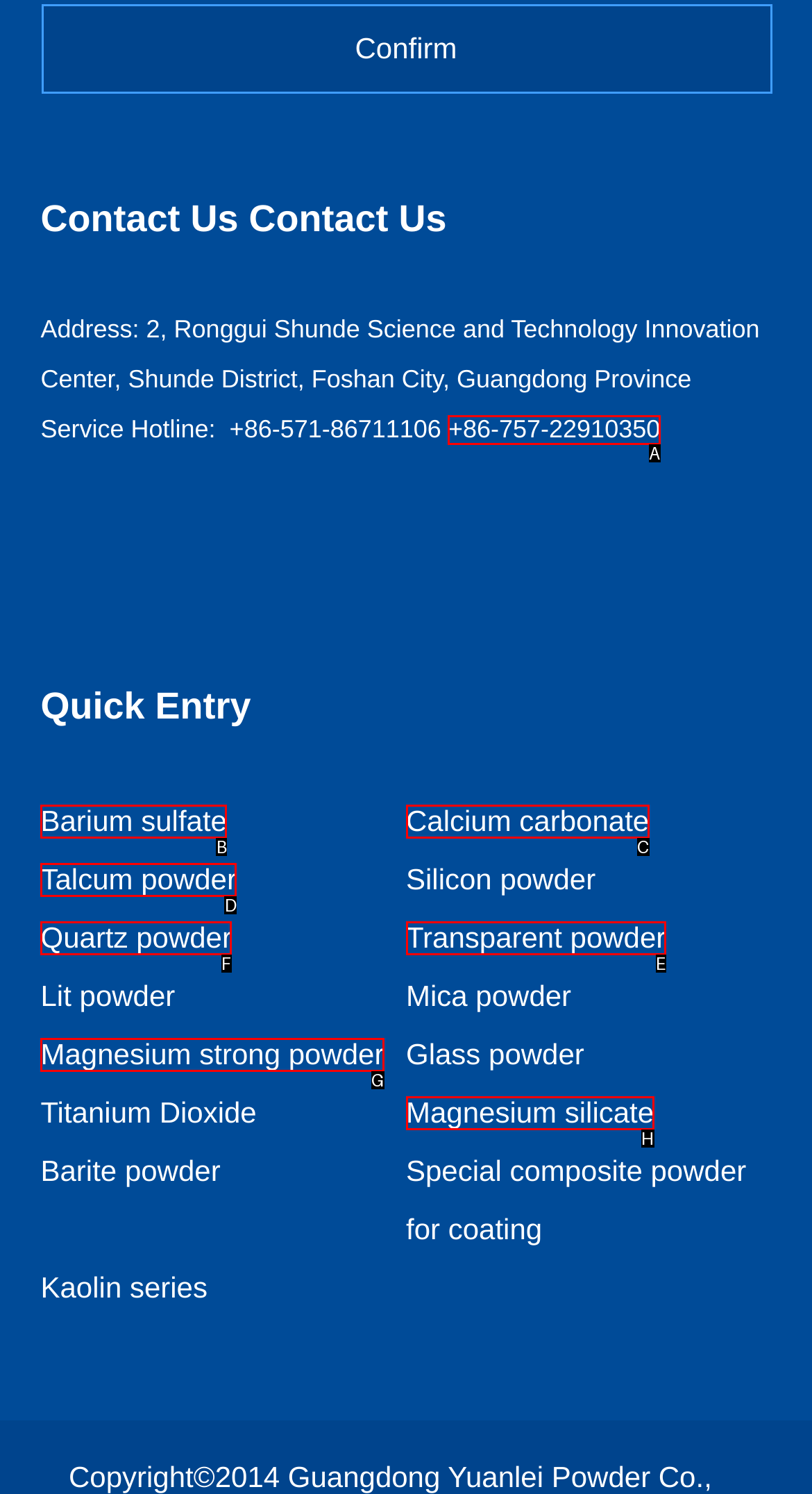Determine which option you need to click to execute the following task: Learn more about Quartz powder. Provide your answer as a single letter.

F